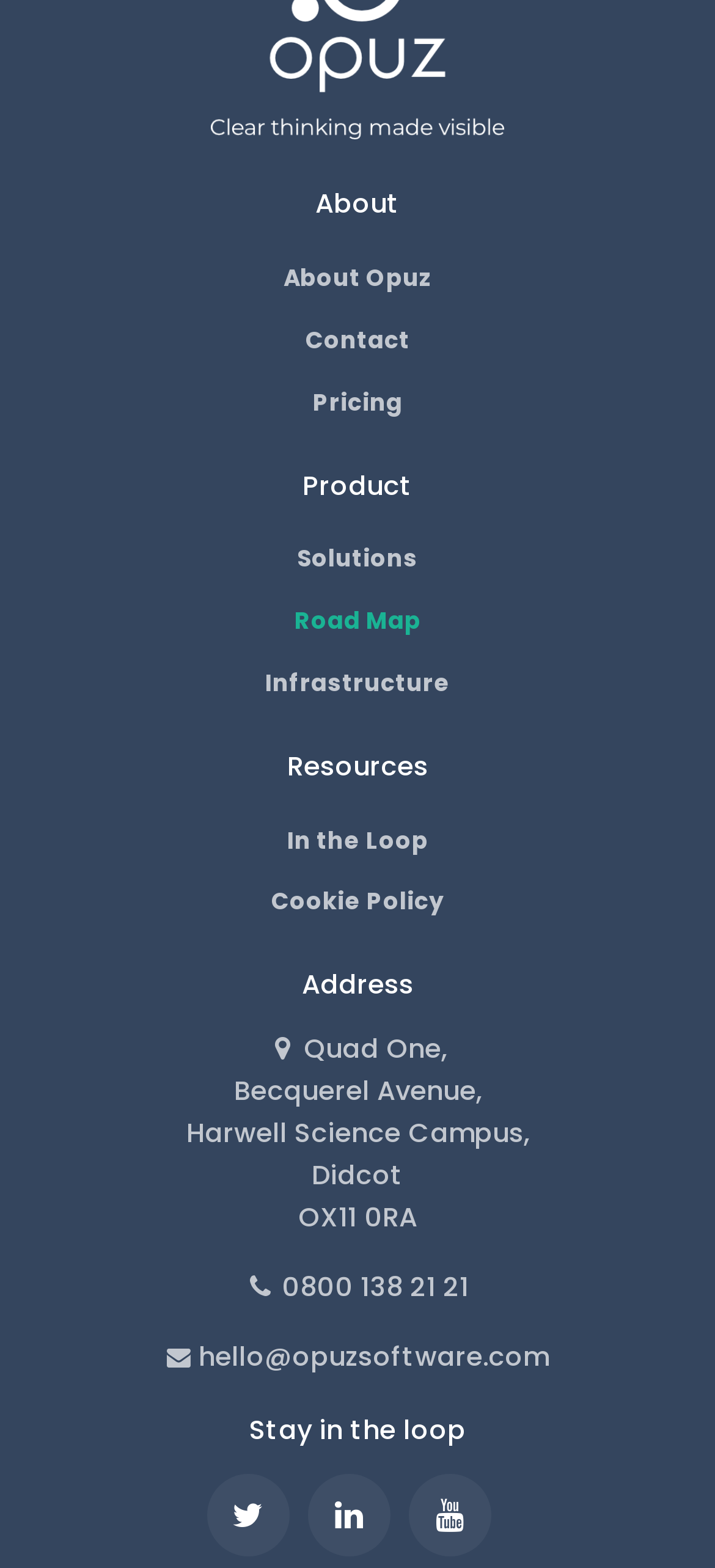What is the address of the company?
Kindly answer the question with as much detail as you can.

The address can be found in the 'Address' section of the webpage, which contains a series of static text elements that provide the full address.